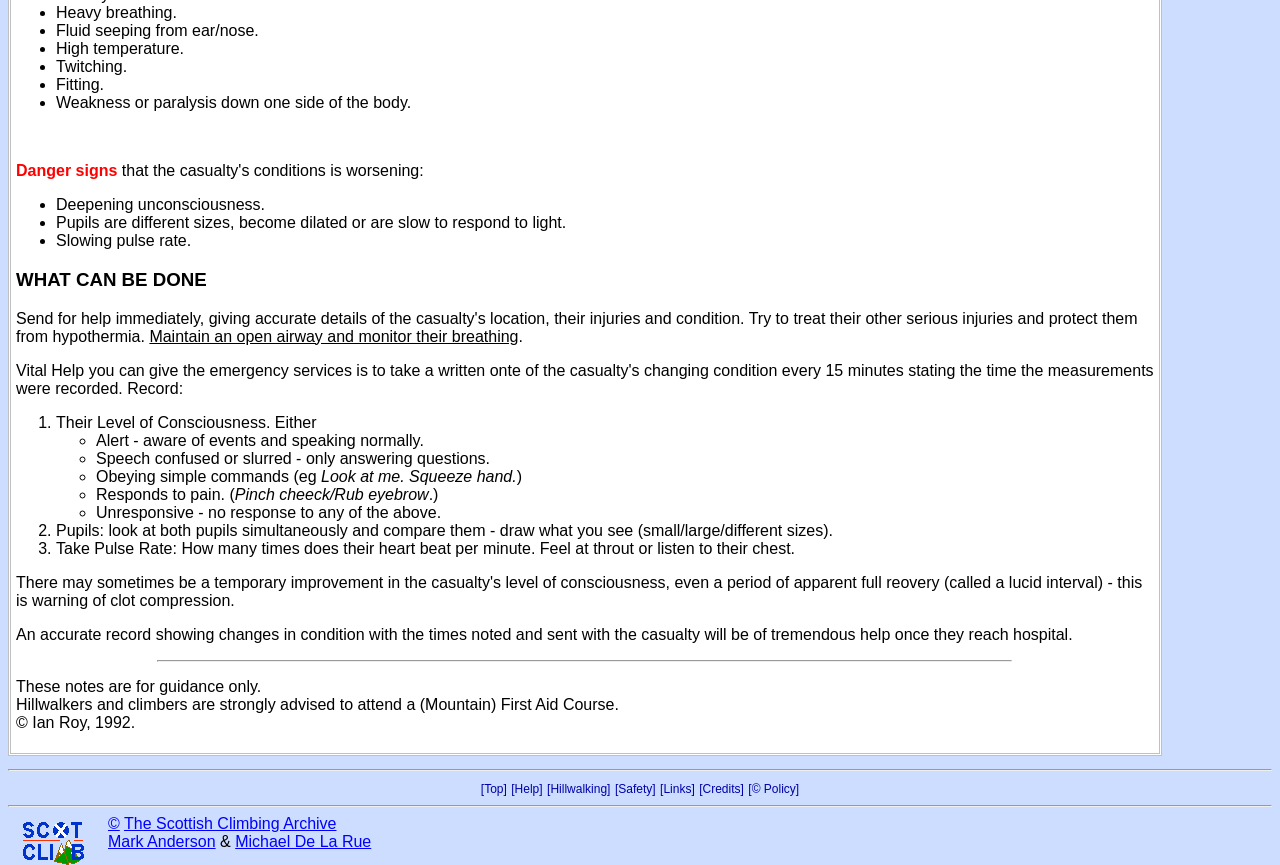Indicate the bounding box coordinates of the clickable region to achieve the following instruction: "Click the 'Help' link."

[0.399, 0.903, 0.424, 0.92]